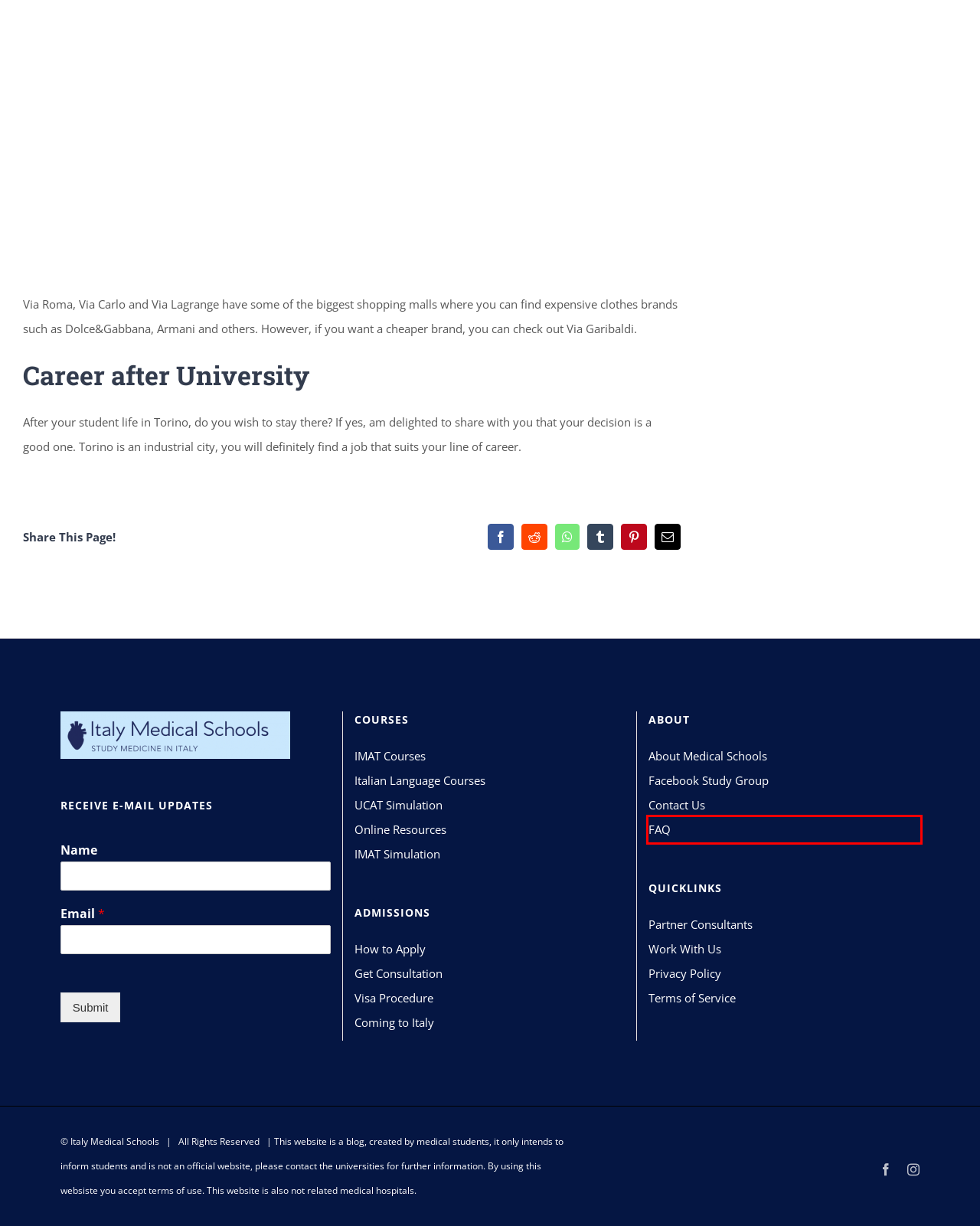You are presented with a screenshot of a webpage that includes a red bounding box around an element. Determine which webpage description best matches the page that results from clicking the element within the red bounding box. Here are the candidates:
A. International Partnerships of University of Milan | Italy Medical Schools
B. Consultation | Italy Medical Schools
C. Privacy Policy | Italy Medical Schools
D. 6 Reasons to Study Medicine in Italy | Italy Medical Schools
E. Contact | Italy Medical Schools
F. Coming Soon | Italy Medical Schools
G. FAQs | Italy Medical Schools
H. About Medical Schools | Italy Medical Schools

G